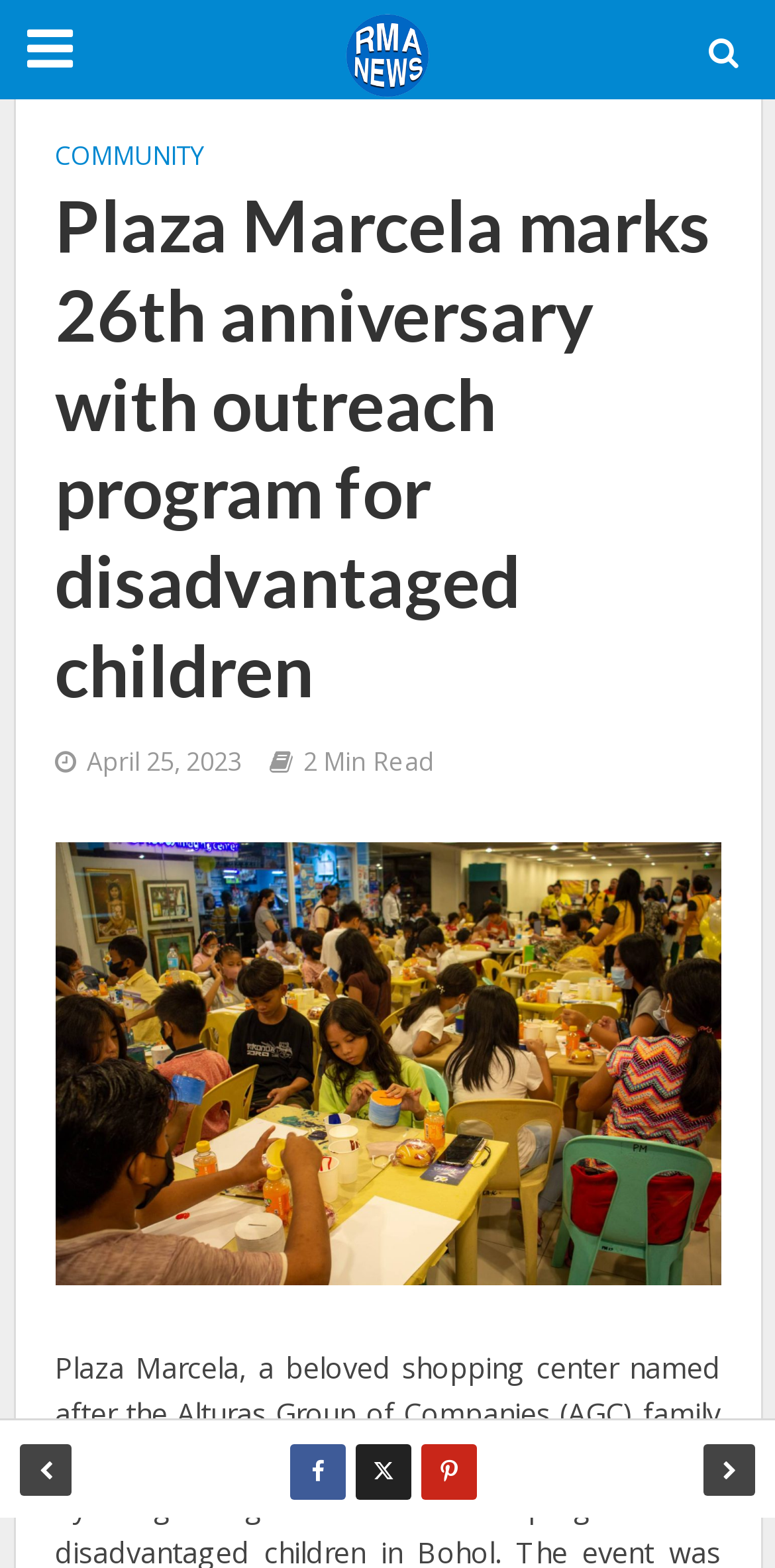Utilize the details in the image to give a detailed response to the question: How many images are on the webpage?

There are two images on the webpage, one is the logo of RMAnews and the other is an image with the filename 'pm2.jpg'.